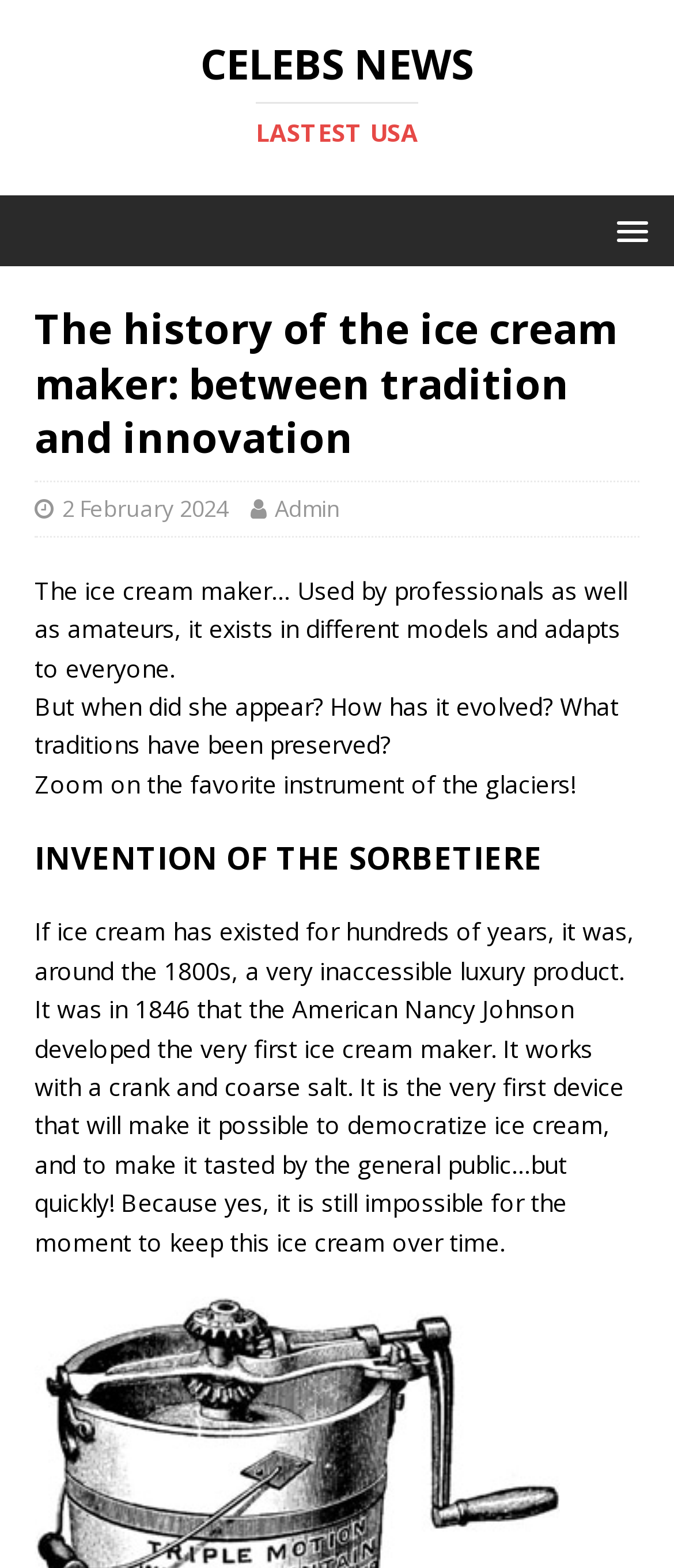Determine the main headline from the webpage and extract its text.

The history of the ice cream maker: between tradition and innovation